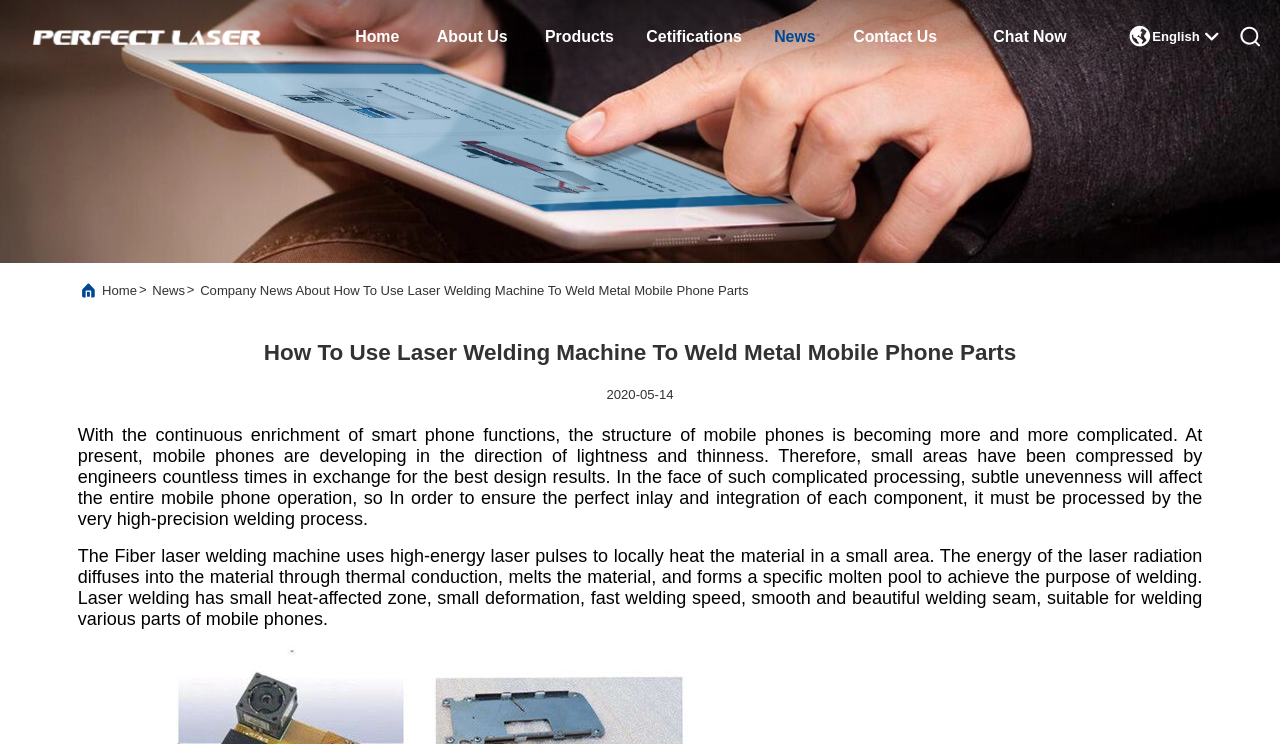Locate the bounding box coordinates of the UI element described by: "home". Provide the coordinates as four float numbers between 0 and 1, formatted as [left, top, right, bottom].

[0.277, 0.0, 0.312, 0.101]